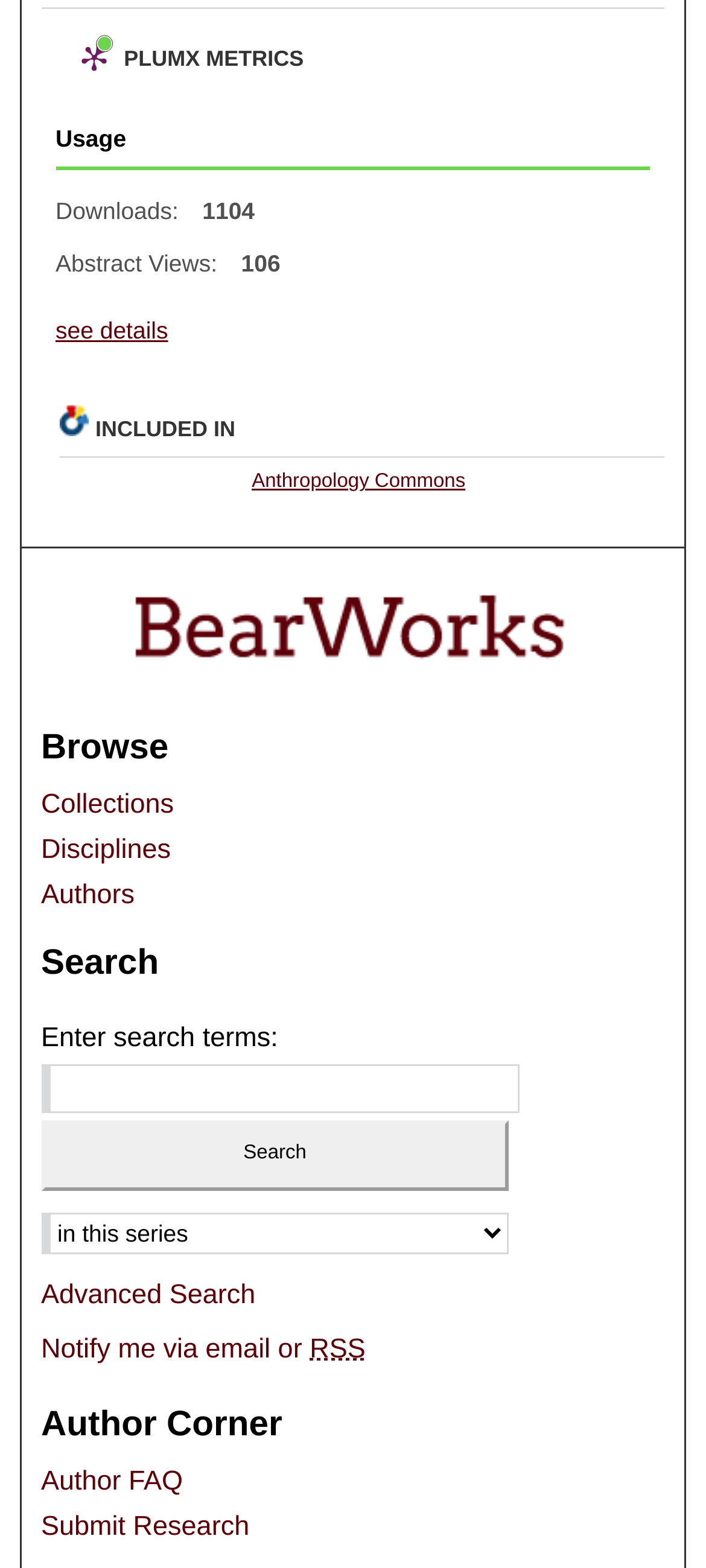Given the element description "Collections" in the screenshot, predict the bounding box coordinates of that UI element.

[0.058, 0.503, 0.942, 0.523]